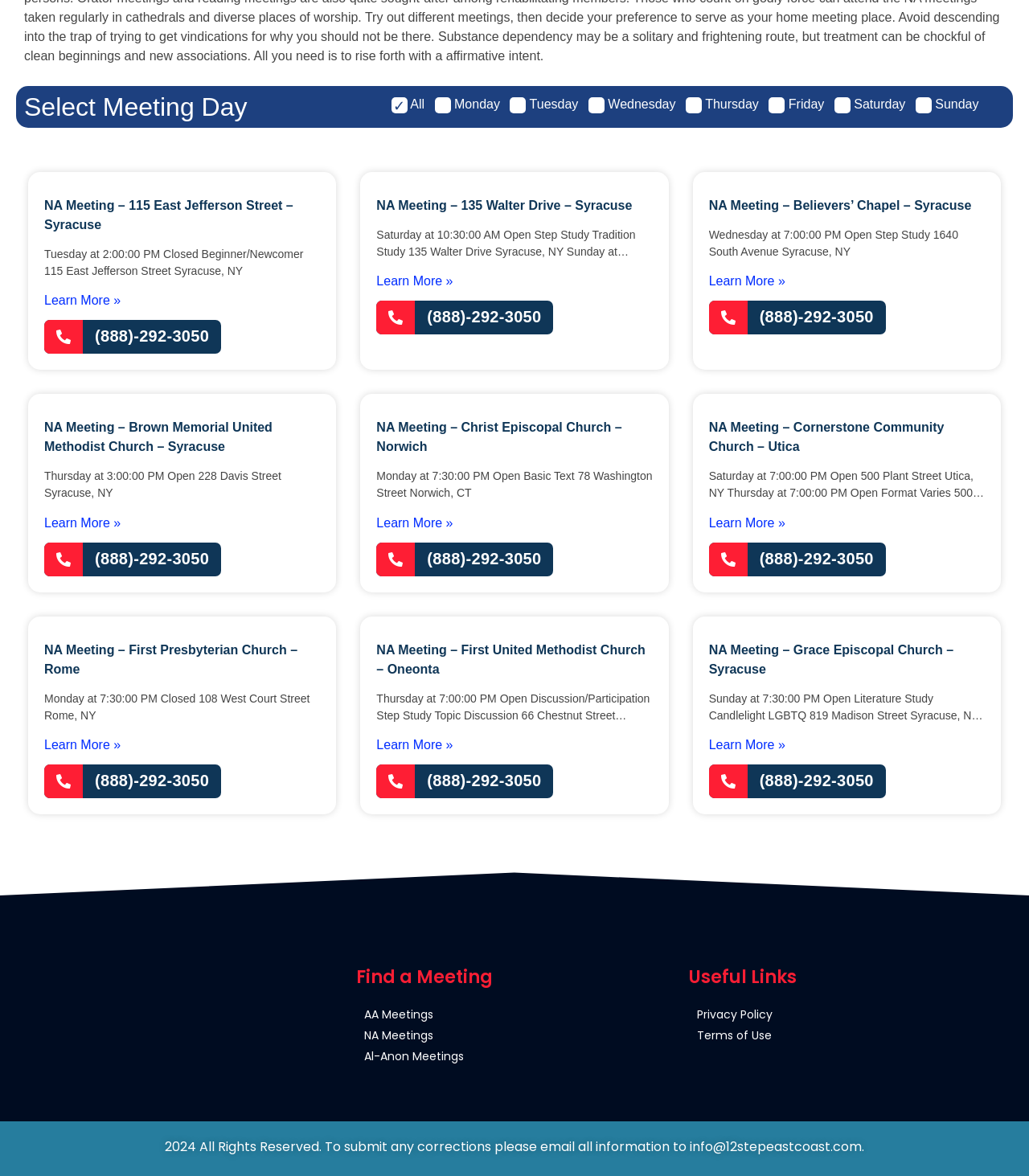Identify the bounding box coordinates of the region that should be clicked to execute the following instruction: "Find a Meeting".

[0.346, 0.824, 0.654, 0.839]